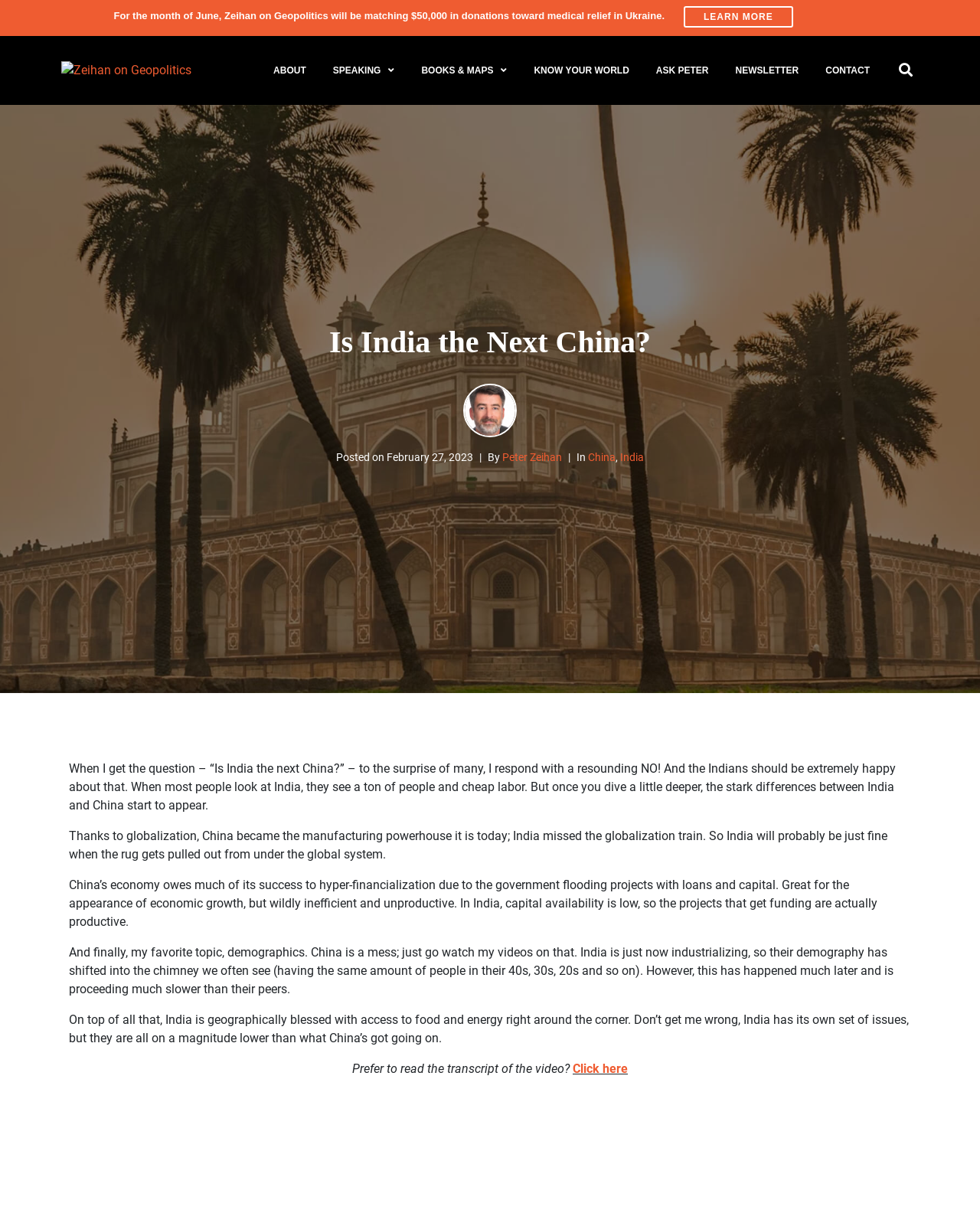Based on the image, provide a detailed response to the question:
What is the topic of the article?

The topic of the article can be determined by reading the heading 'Is India the Next China?' and the subsequent paragraphs that discuss the differences between India and China.